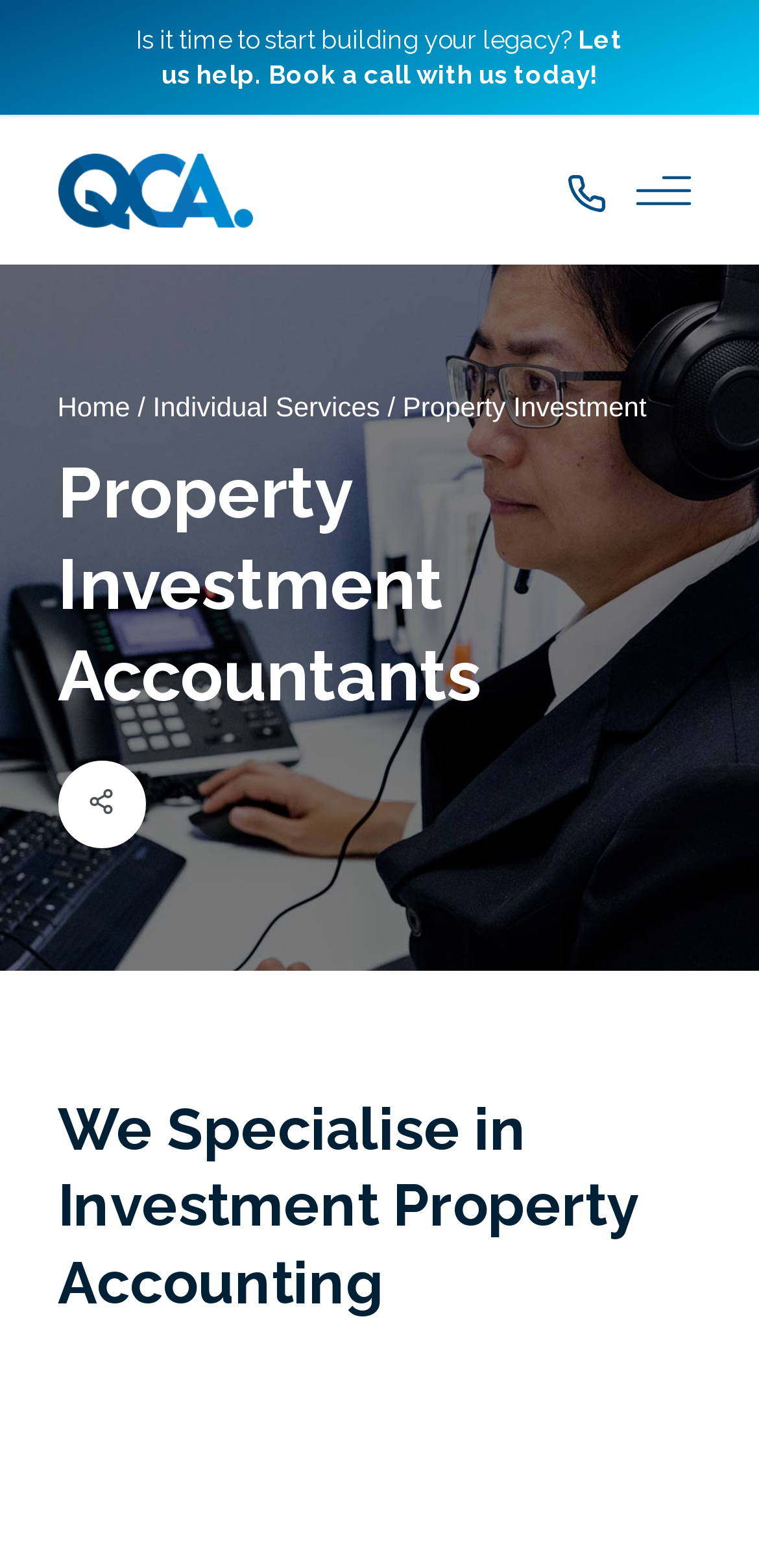Write an elaborate caption that captures the essence of the webpage.

The webpage is about QC Accountants, a company that specializes in investment property tax accounting. At the top left of the page, there is a logo of QC Accountants, accompanied by a link to the company's homepage. To the right of the logo, there is a call-to-action link that encourages visitors to book a call with the company. 

Below the logo and the call-to-action link, there is a navigation menu that includes links to the homepage, individual services, and other pages. The menu is accompanied by a button to open or close it. 

The main content of the page is divided into two sections. The first section has a heading that reads "Property Investment Accountants" and is located at the top center of the page. The second section has a heading that reads "We Specialise in Investment Property Accounting" and is located below the first section, taking up most of the page's content area. 

There are two images on the page, one is the QC Accountants logo, and the other is an icon related to business and sharing, which is located to the right of the first section's heading. There is also a small image on the navigation menu button.